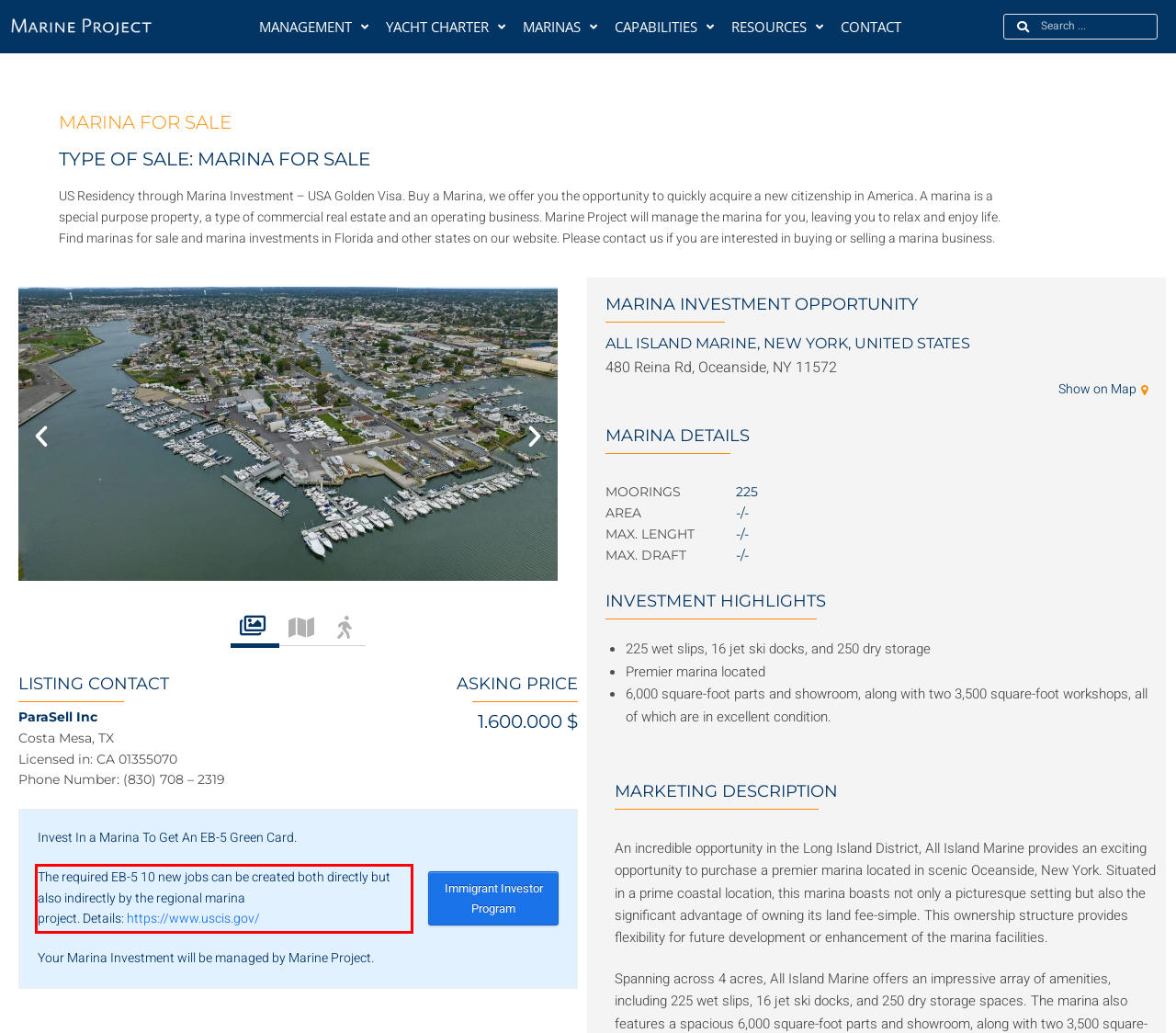From the given screenshot of a webpage, identify the red bounding box and extract the text content within it.

The required EB-5 10 new jobs can be created both directly but also indirectly by the regional marina project. Details: https://www.uscis.gov/